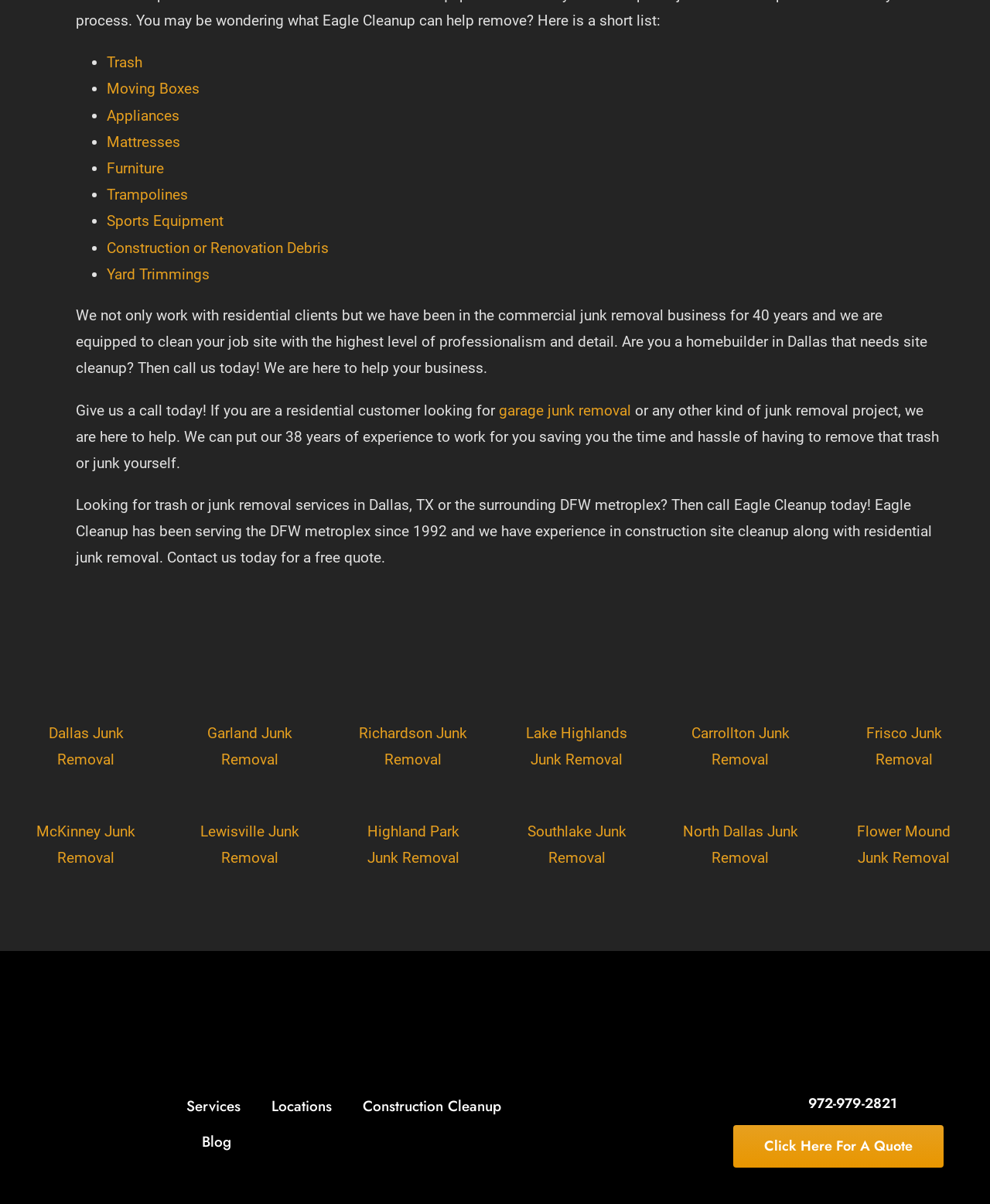Find the bounding box coordinates for the UI element whose description is: "Click Here For A Quote". The coordinates should be four float numbers between 0 and 1, in the format [left, top, right, bottom].

[0.741, 0.934, 0.953, 0.97]